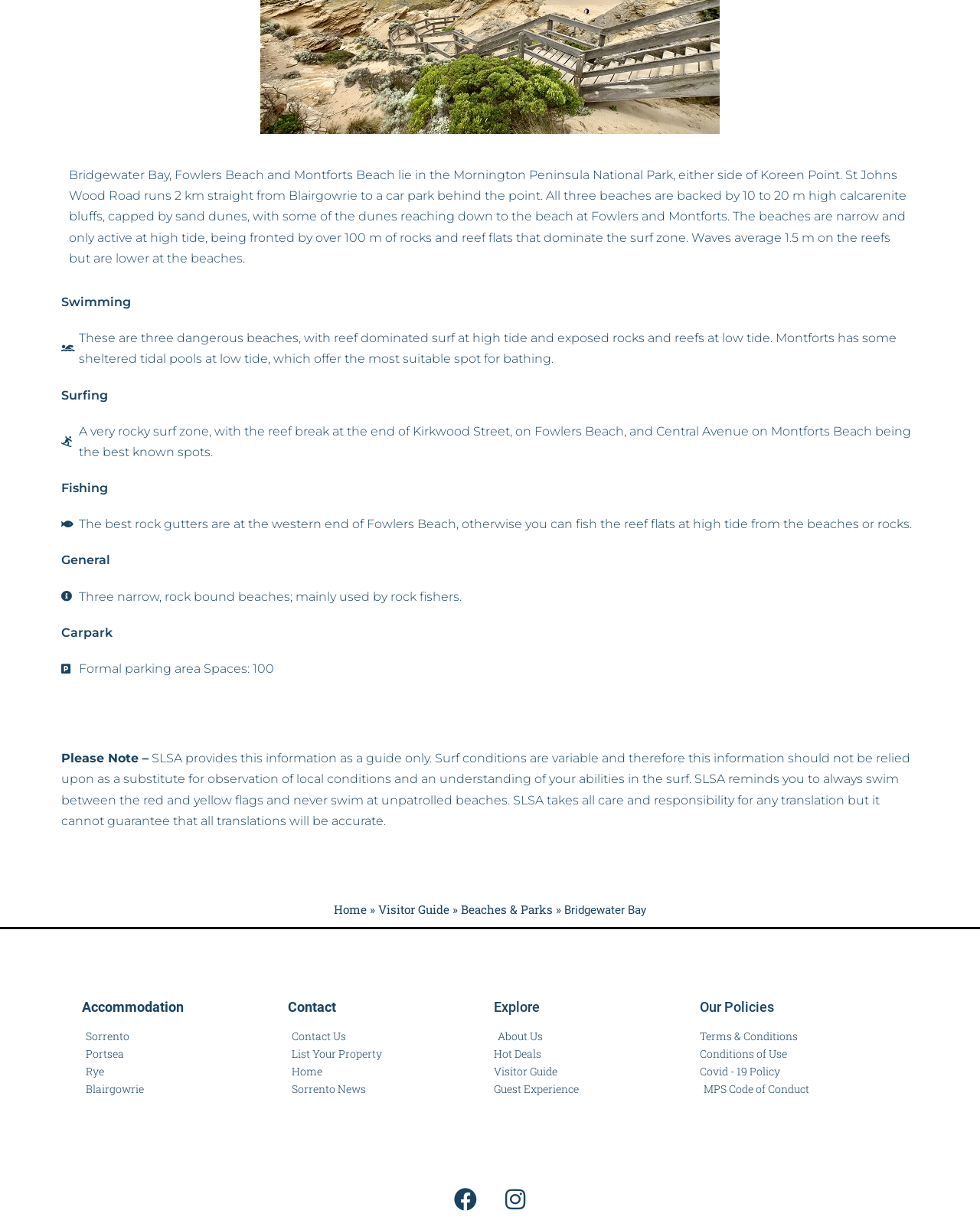Determine the bounding box coordinates for the HTML element mentioned in the following description: "Facebook". The coordinates should be a list of four floats ranging from 0 to 1, represented as [left, top, right, bottom].

[0.451, 0.956, 0.498, 0.994]